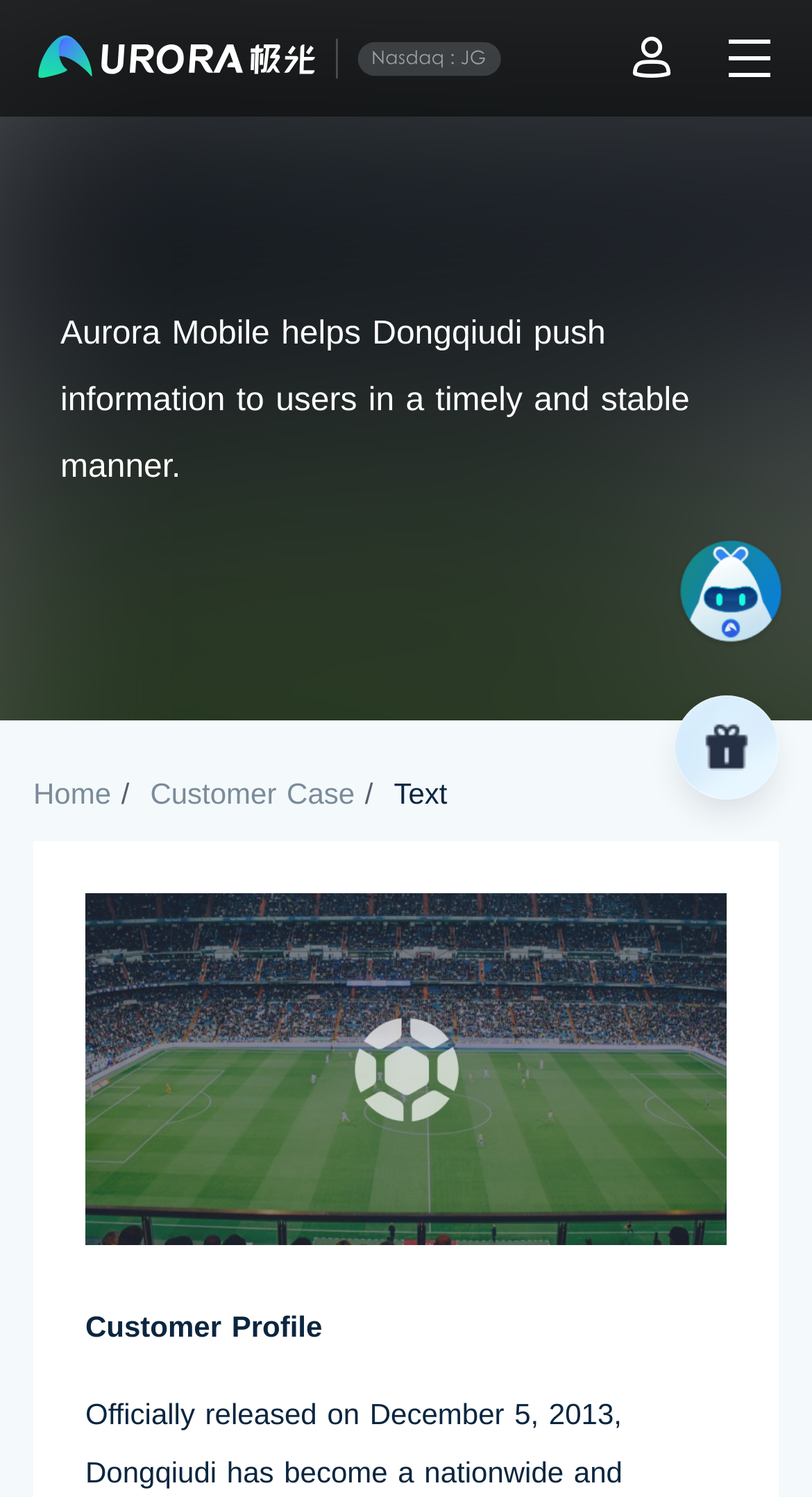What are the options in the navigation menu?
Please respond to the question thoroughly and include all relevant details.

The options in the navigation menu can be found in the link elements 'Home', 'Customer Case', and 'Text' which are located horizontally and are likely to be part of a navigation menu.